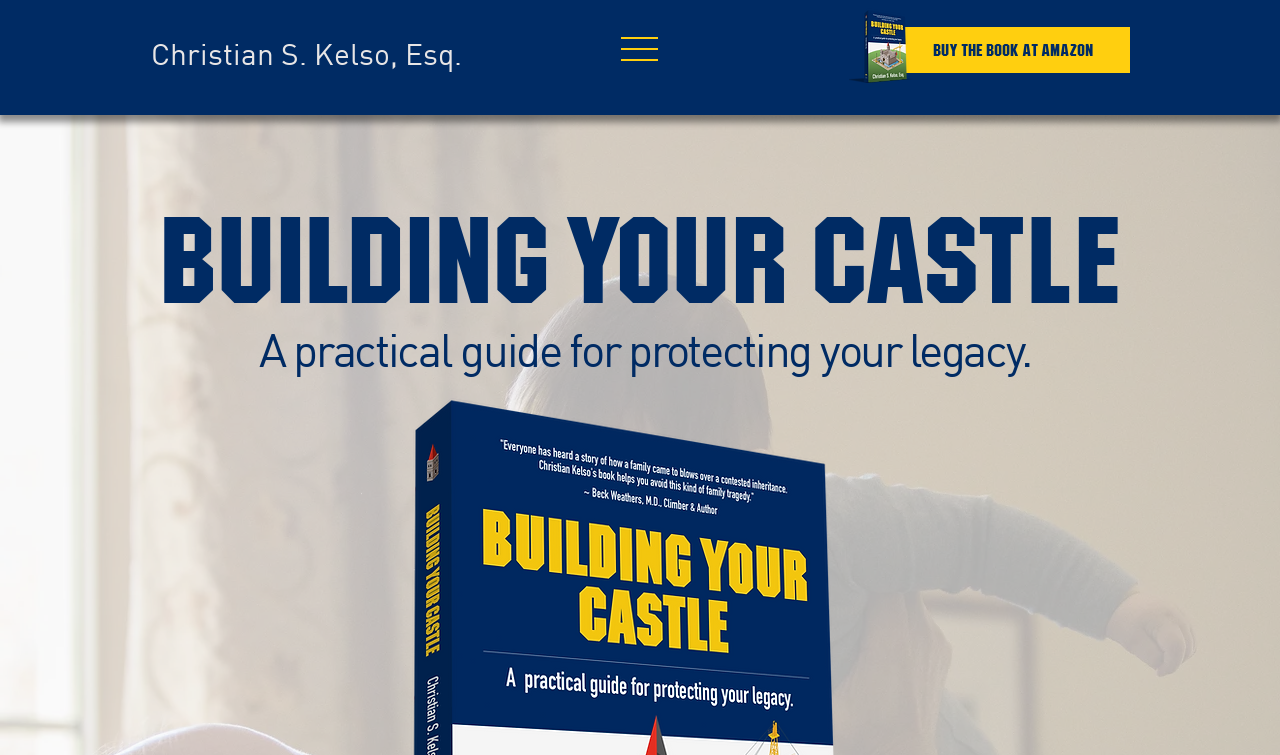Extract the primary header of the webpage and generate its text.

Christian S. Kelso, Esq.